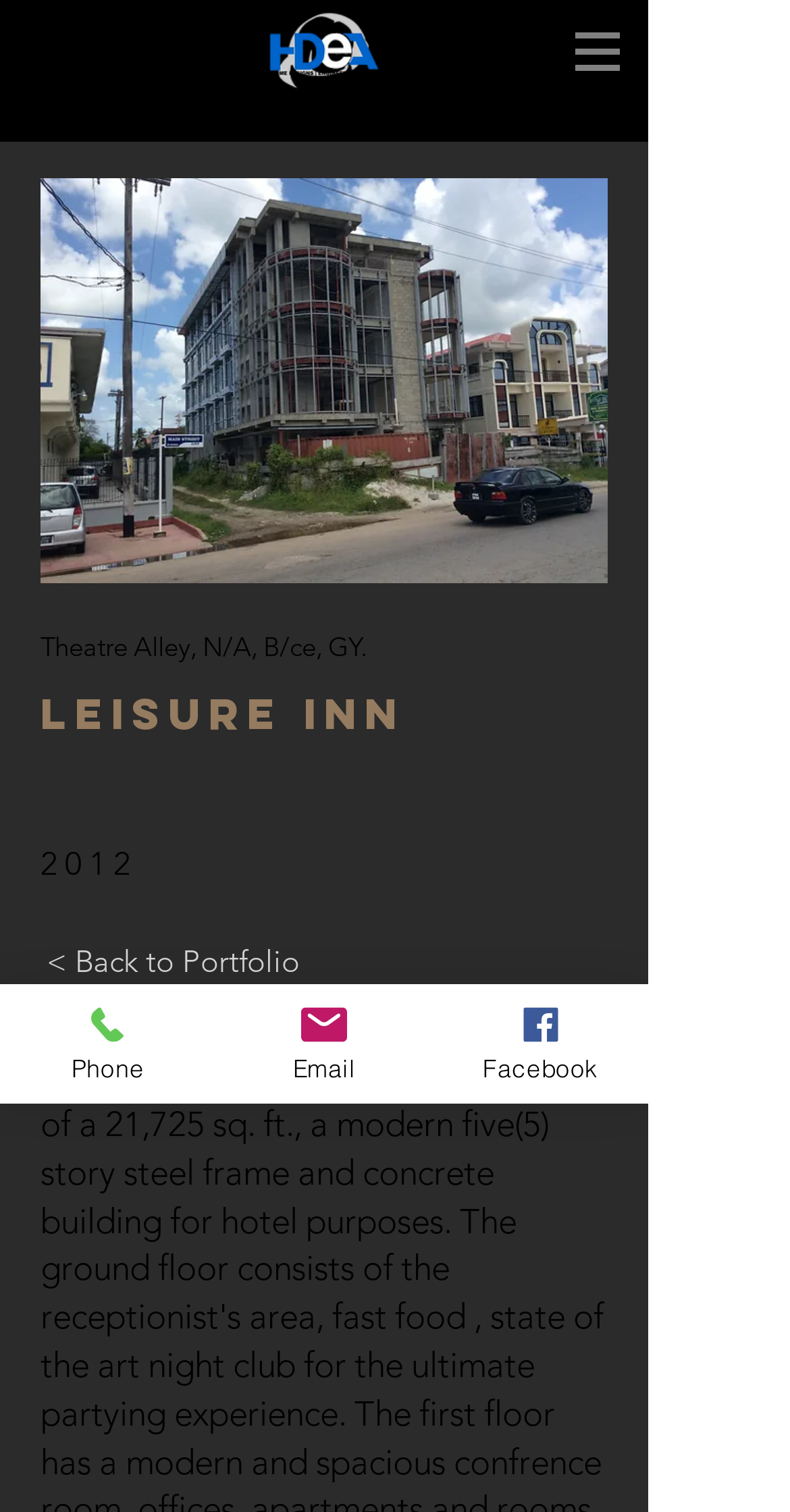Find the bounding box coordinates of the UI element according to this description: "< Back to Portfolio".

[0.059, 0.584, 0.61, 0.686]